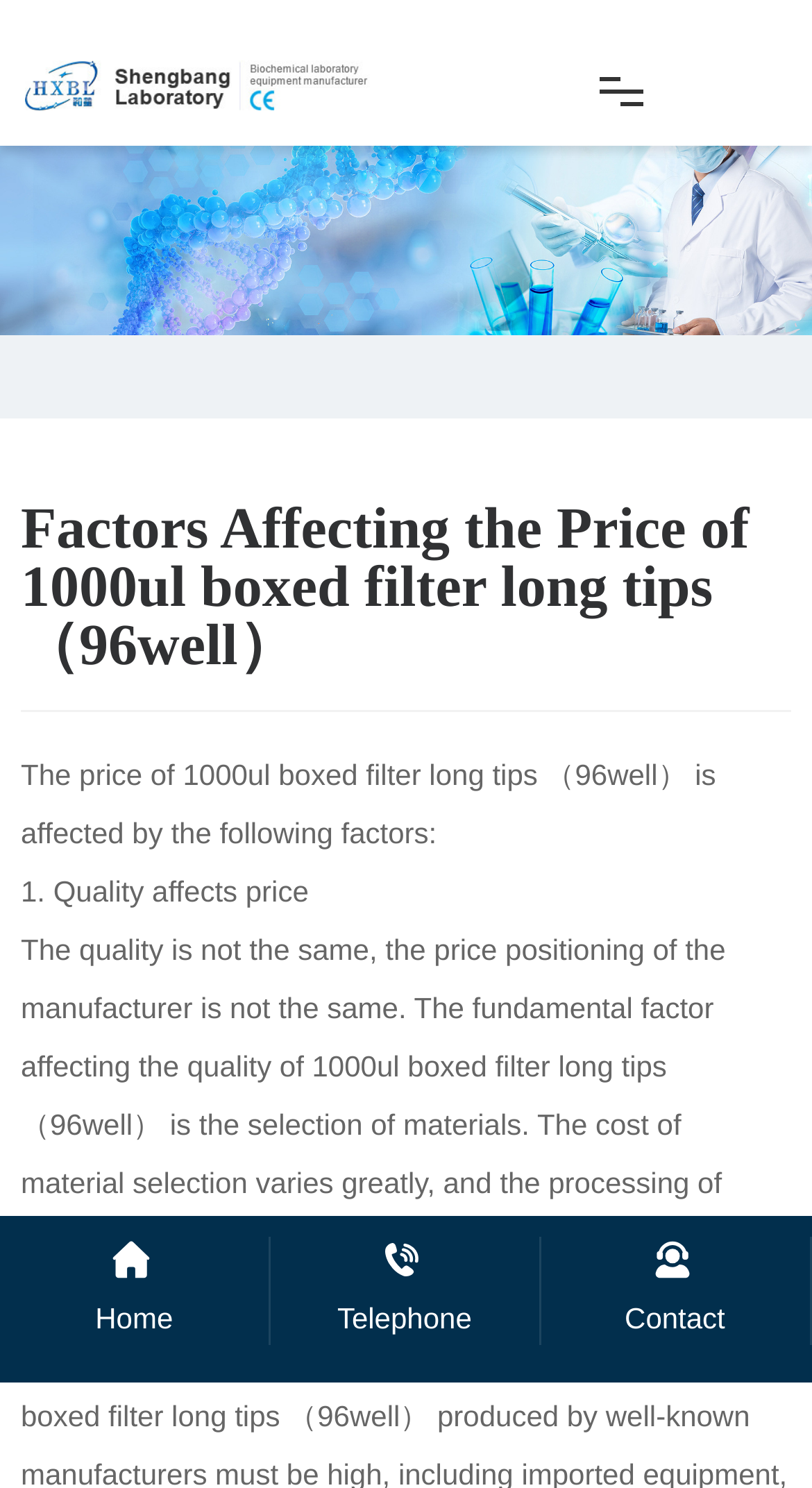Identify the bounding box coordinates for the UI element that matches this description: "Shopping Mall".

[0.038, 0.525, 0.962, 0.609]